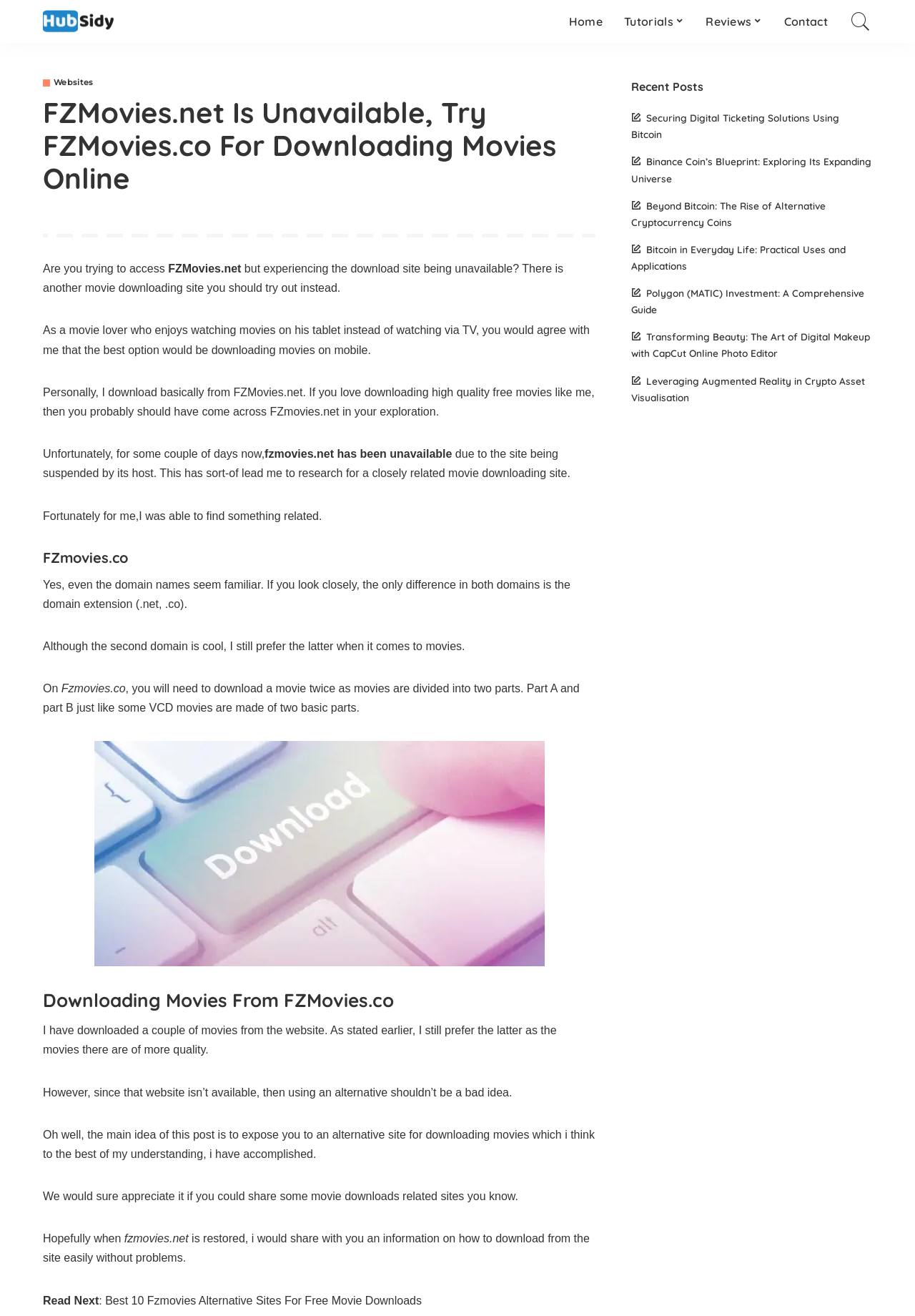Provide the bounding box coordinates of the area you need to click to execute the following instruction: "Read the article published on May 26, 2018".

None